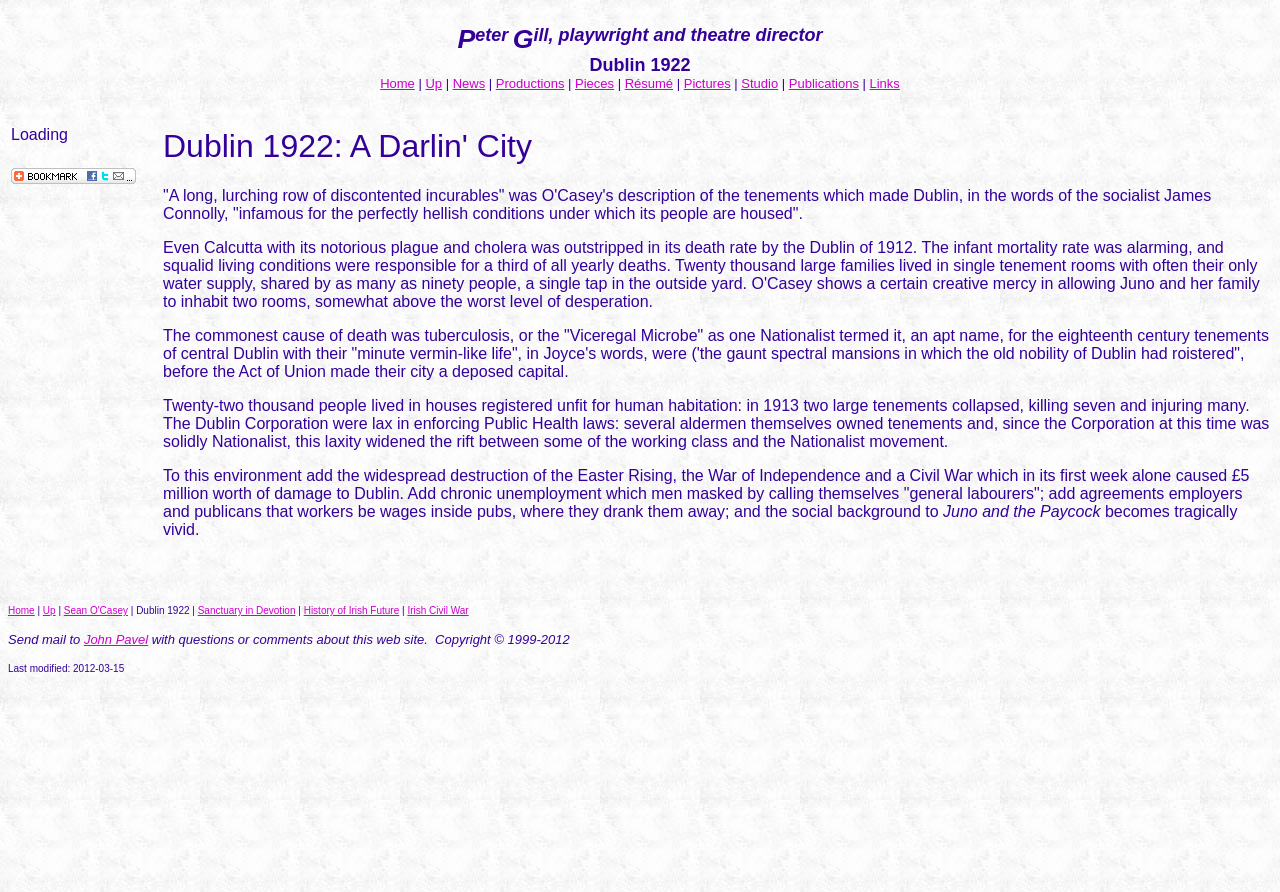Please locate the bounding box coordinates of the element's region that needs to be clicked to follow the instruction: "visit the website of Longwell Industrial Equipment(shanghai) Co.,Ltd.". The bounding box coordinates should be provided as four float numbers between 0 and 1, i.e., [left, top, right, bottom].

None